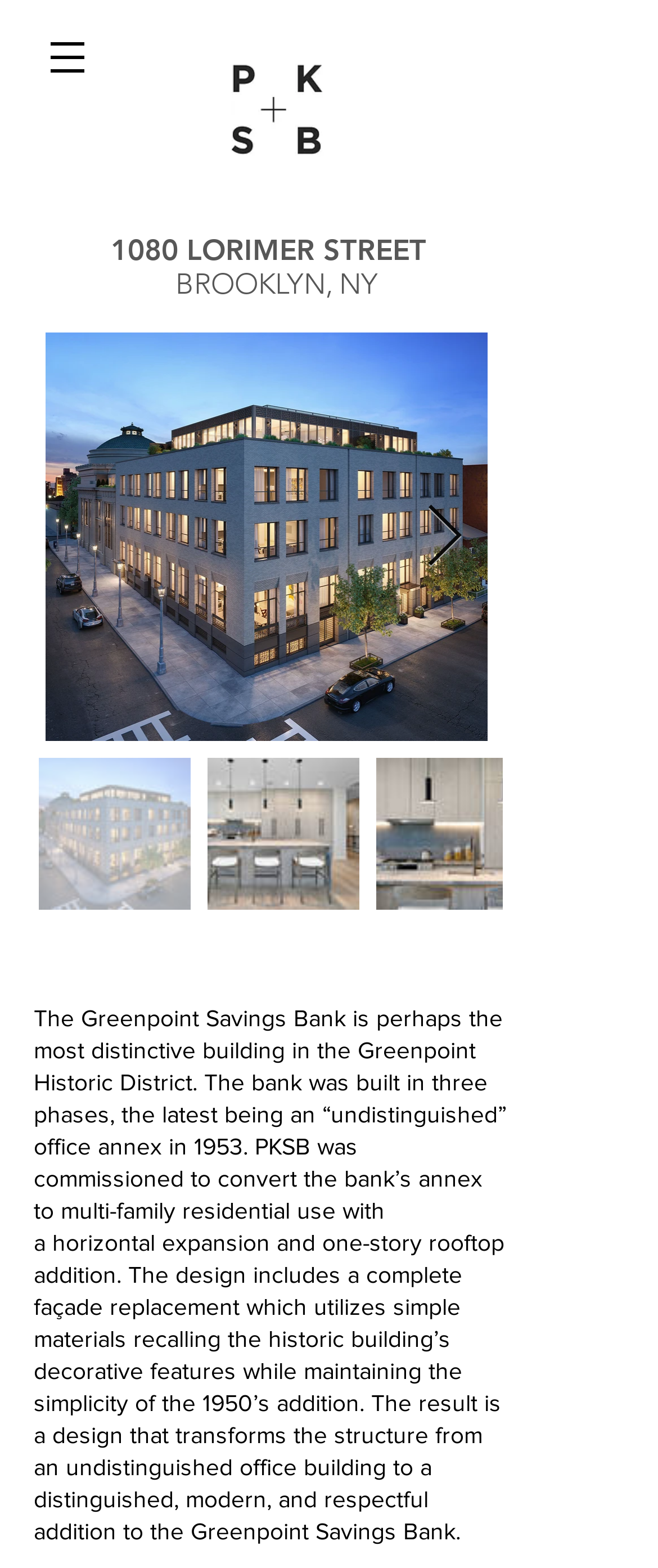What is the result of the design transformation?
From the image, respond with a single word or phrase.

Distinguished, modern, and respectful addition